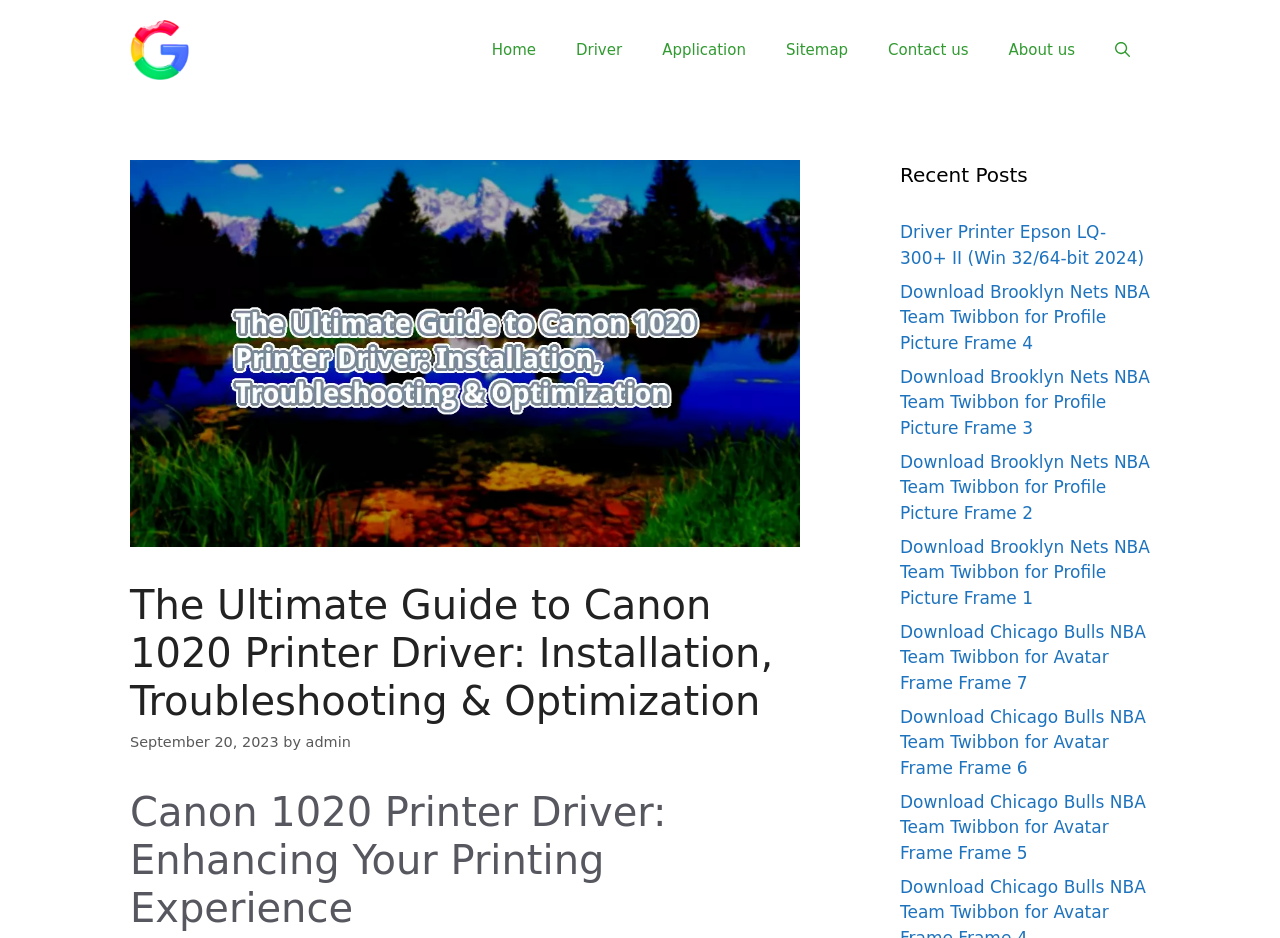What is the name of the website?
From the image, respond using a single word or phrase.

Gass.cam